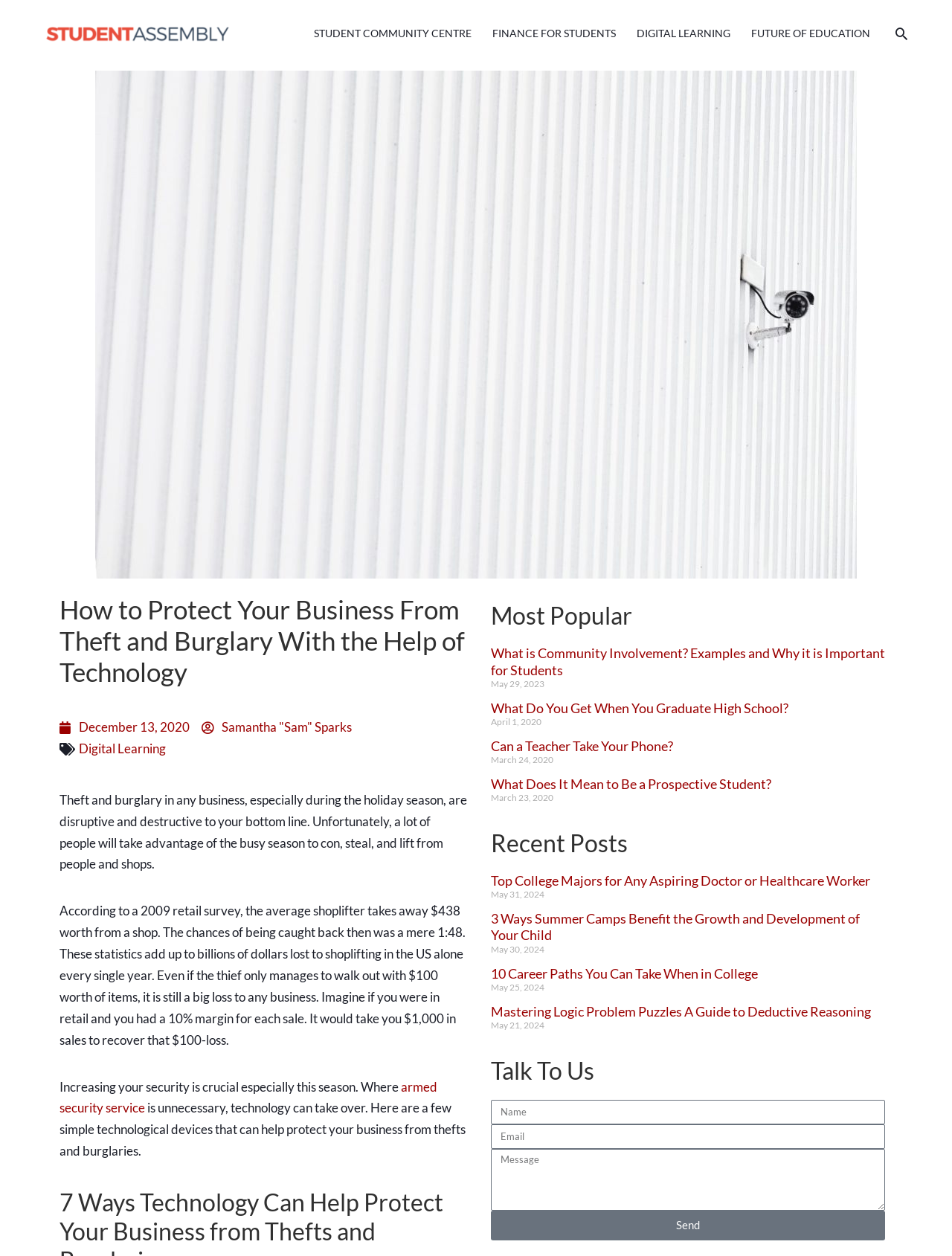Identify the bounding box coordinates of the clickable region necessary to fulfill the following instruction: "Read the article 'What is Community Involvement? Examples and Why it is Important for Students'". The bounding box coordinates should be four float numbers between 0 and 1, i.e., [left, top, right, bottom].

[0.516, 0.513, 0.93, 0.54]